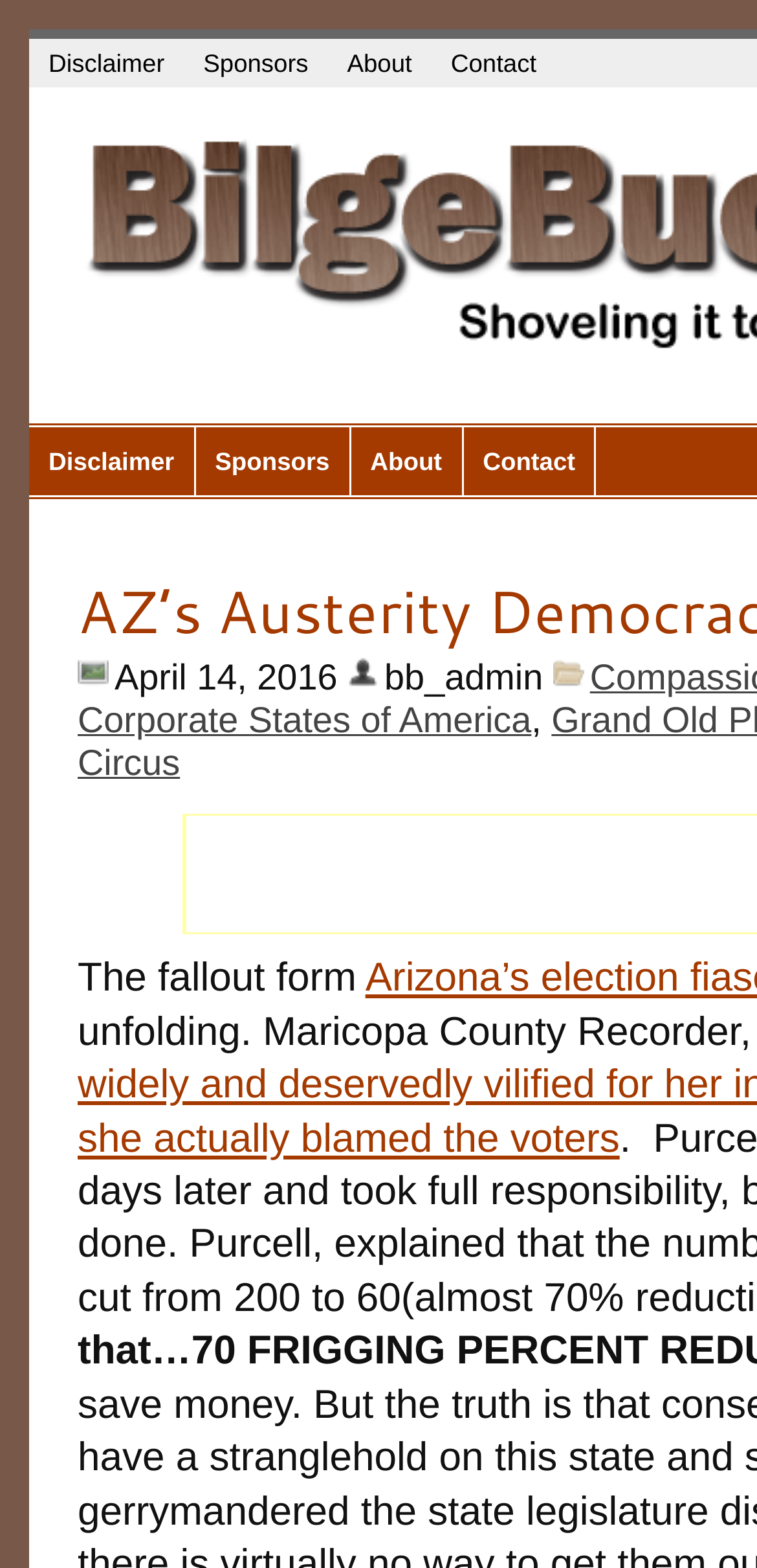Identify the bounding box coordinates of the area that should be clicked in order to complete the given instruction: "view sponsors". The bounding box coordinates should be four float numbers between 0 and 1, i.e., [left, top, right, bottom].

[0.243, 0.025, 0.433, 0.056]